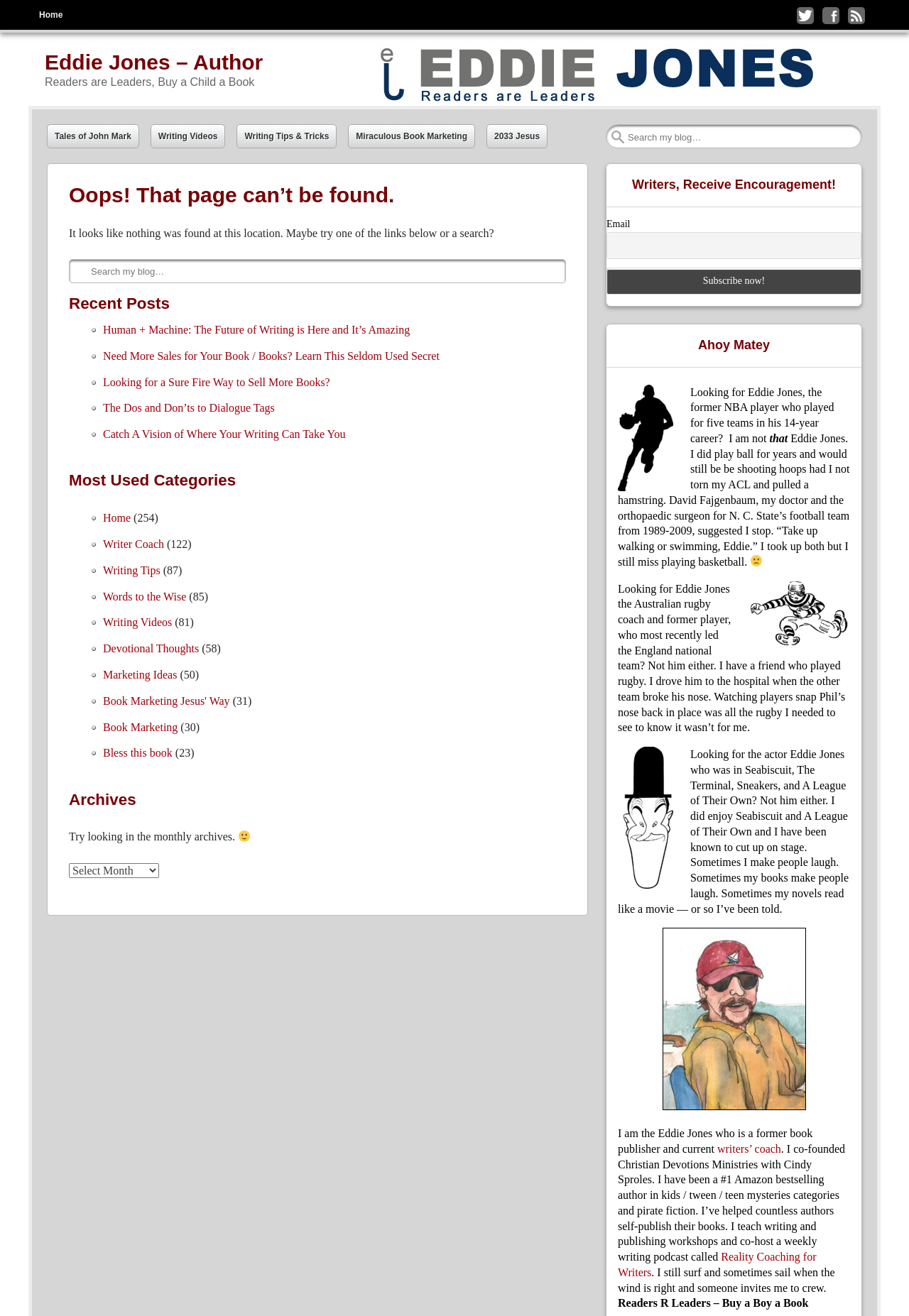Bounding box coordinates should be in the format (top-left x, top-left y, bottom-right x, bottom-right y) and all values should be floating point numbers between 0 and 1. Determine the bounding box coordinate for the UI element described as: Follow me on Twitter

[0.877, 0.005, 0.895, 0.018]